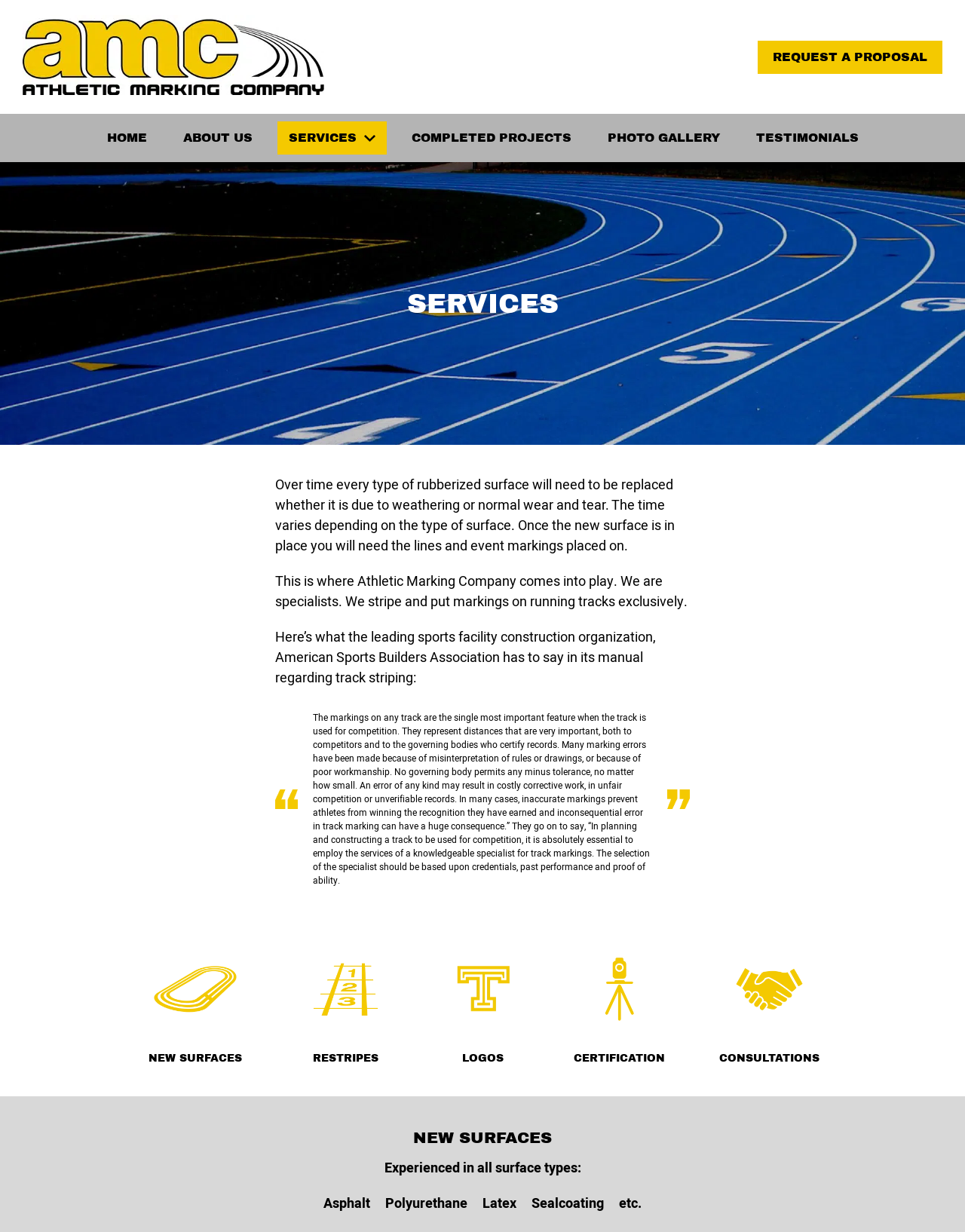Given the element description Completed Projects, predict the bounding box coordinates for the UI element in the webpage screenshot. The format should be (top-left x, top-left y, bottom-right x, bottom-right y), and the values should be between 0 and 1.

[0.414, 0.099, 0.604, 0.125]